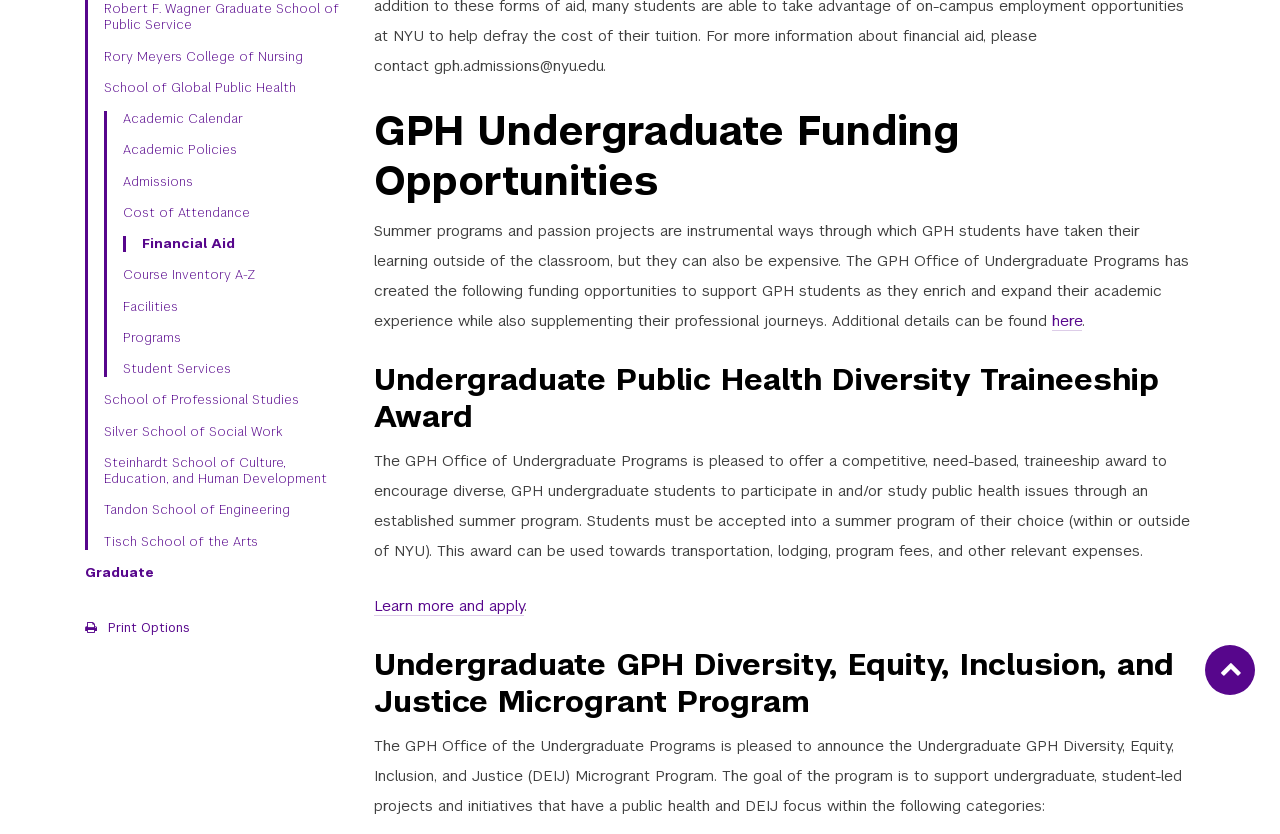Given the description of the UI element: "Financial Aid", predict the bounding box coordinates in the form of [left, top, right, bottom], with each value being a float between 0 and 1.

[0.111, 0.283, 0.266, 0.303]